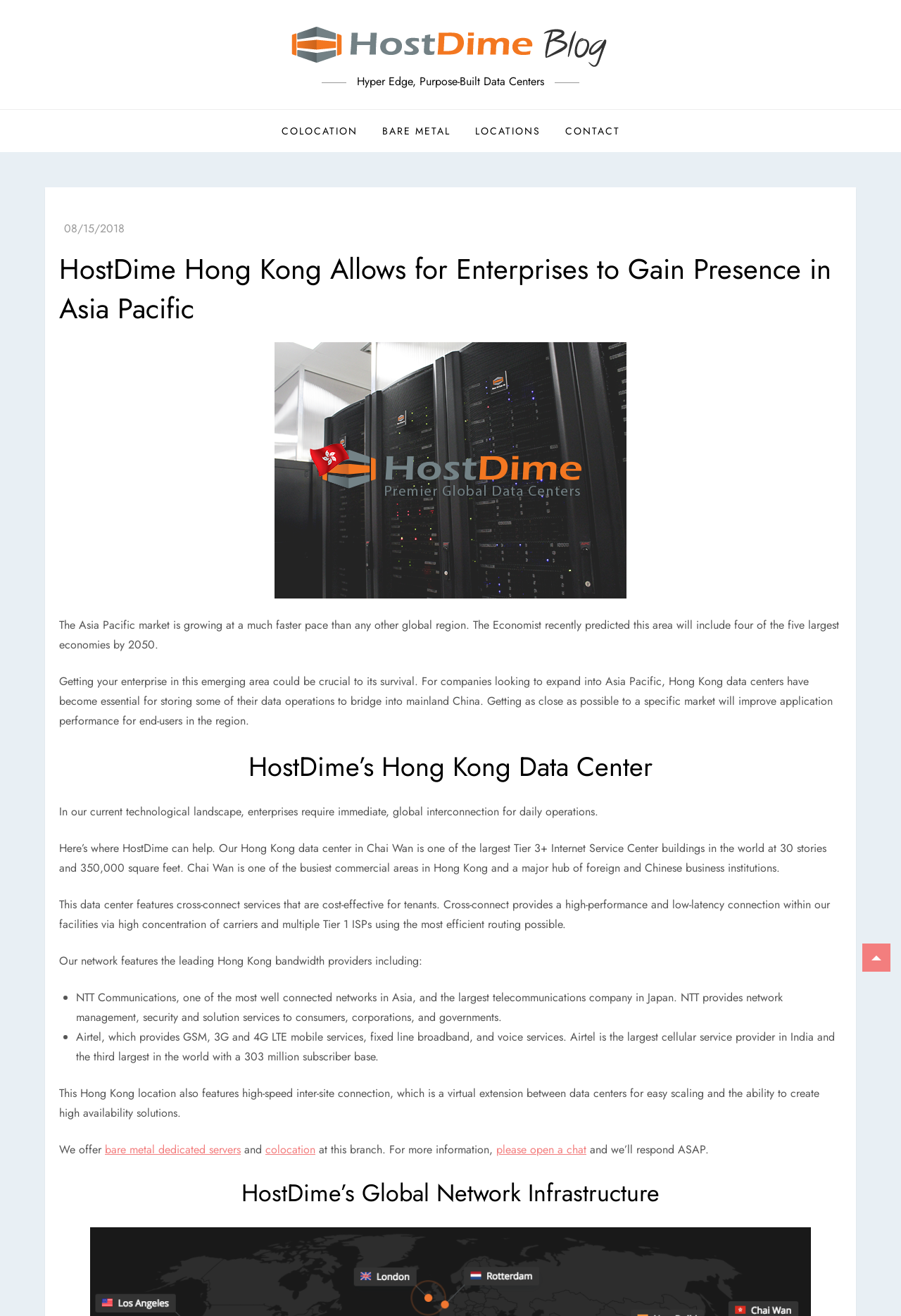Specify the bounding box coordinates of the region I need to click to perform the following instruction: "Go to COLOCATION". The coordinates must be four float numbers in the range of 0 to 1, i.e., [left, top, right, bottom].

[0.3, 0.083, 0.408, 0.116]